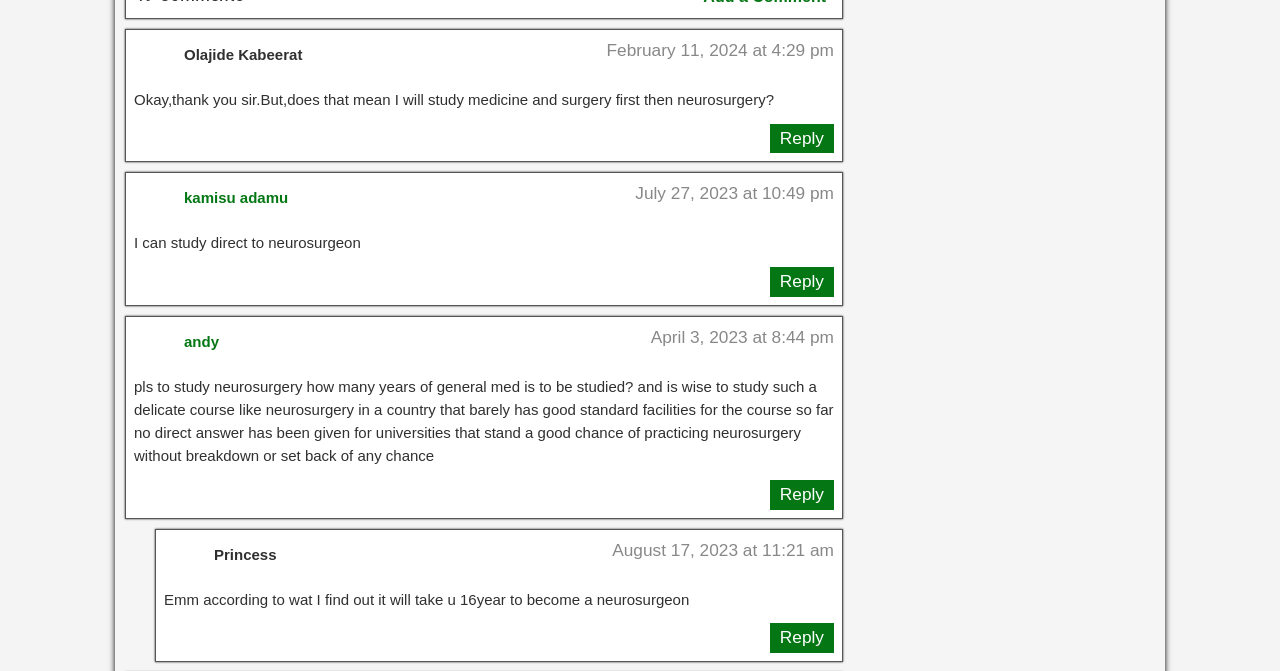Who is the first person to comment?
Give a single word or phrase as your answer by examining the image.

Olajide Kabeerat